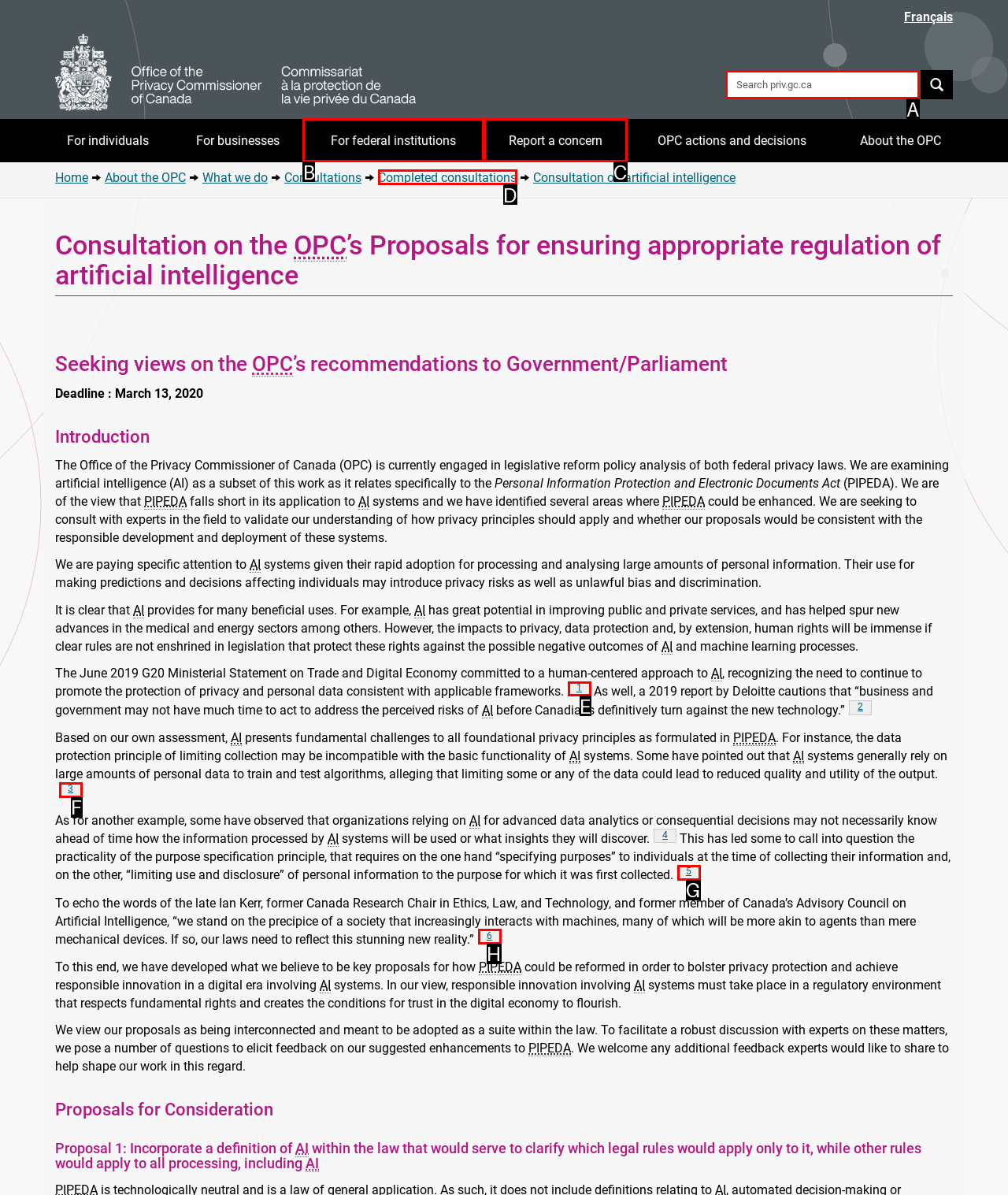Identify the correct UI element to click for the following task: Search website Choose the option's letter based on the given choices.

A